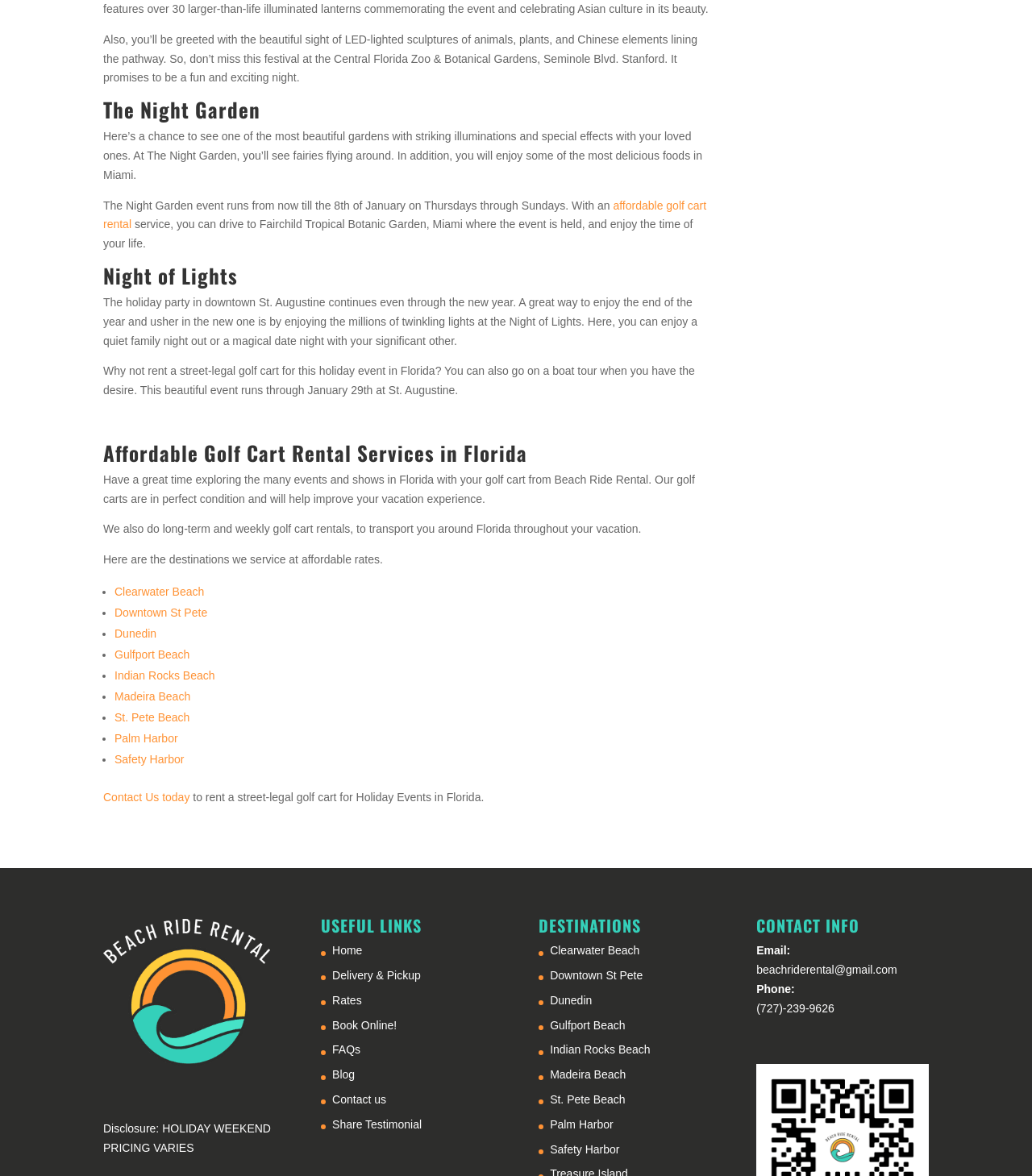Determine the bounding box coordinates of the area to click in order to meet this instruction: "Click on 'Contact Us today'".

[0.1, 0.672, 0.184, 0.683]